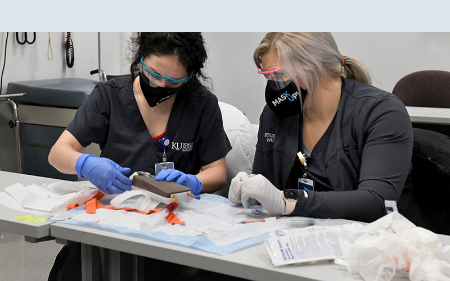Offer a comprehensive description of the image.

In a skills lab at the University of Kansas School of Nursing, two nursing students are actively engaged in hands-on training. Both students are wearing face masks and safety glasses, adhering to health and safety protocols. They are focused on a task at a well-equipped table, which is covered with various medical supplies, including a surgical drape and instruments. The environment reflects a commitment to learning and practicing patient care procedures in a safe setting, highlighting the importance of preparation for real-world healthcare challenges. This image exemplifies the dedication of the School of Nursing to ensure that future healthcare professionals are well-trained amidst evolving health guidelines.